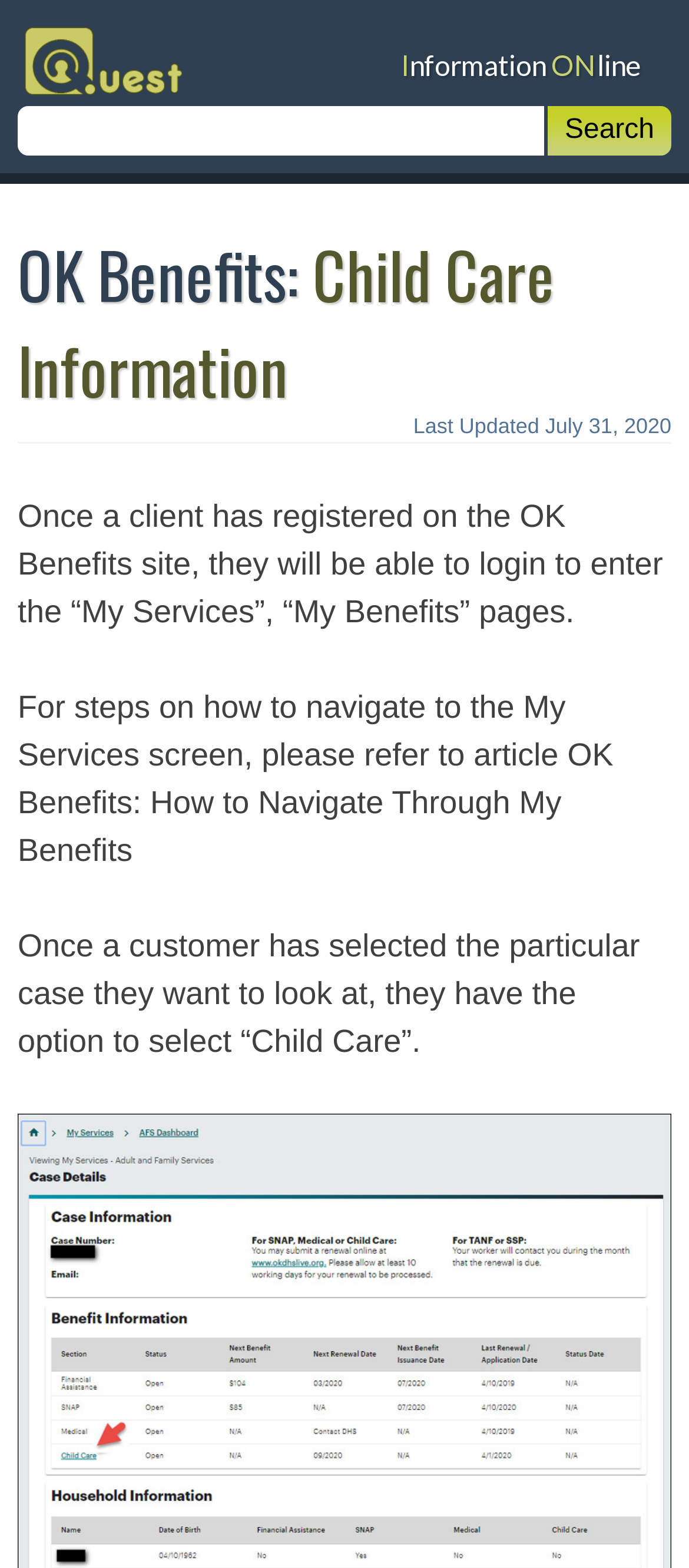Find the bounding box coordinates for the element described here: "MyDERP.org Login".

None